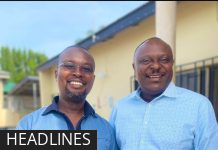Give an in-depth description of the image.

The image features two smiling men standing side by side, showcasing a friendly and amicable relationship. They are dressed in casual attire, with one in a blue shirt and the other in a light blue button-up, suggesting a relaxed yet professional setting. Behind them, a building is visible, indicating that they are outdoors, possibly in a community or professional environment. The header "HEADLINES" suggests that this image is associated with a news piece, likely highlighting a significant event or announcement related to the men featured, potentially in the context of collaboration or community engagement.